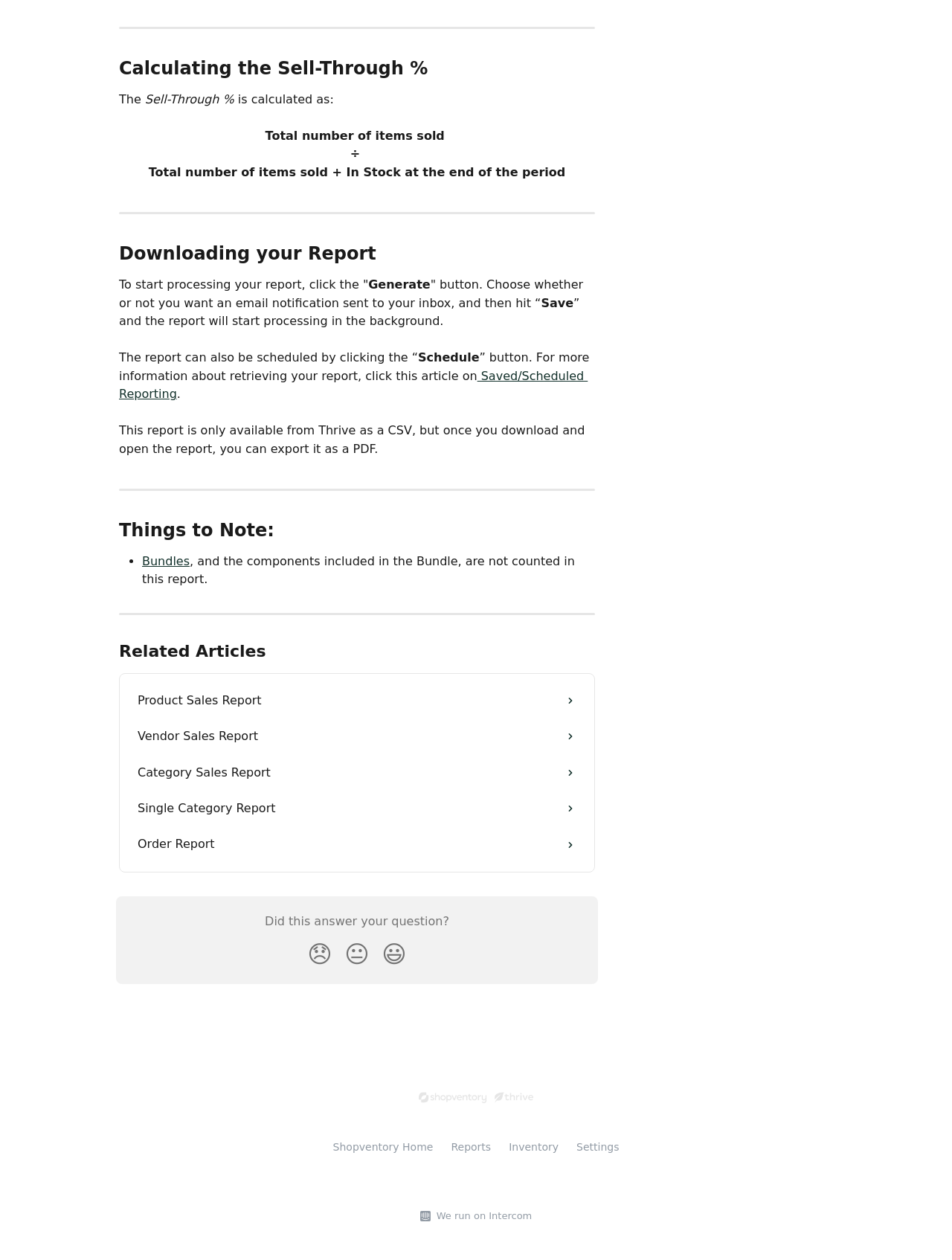What is the purpose of the 'Schedule' button?
Look at the image and construct a detailed response to the question.

The 'Schedule' button is used to schedule the report, as mentioned in the section 'Downloading your Report'. This allows users to schedule the report instead of generating it immediately.